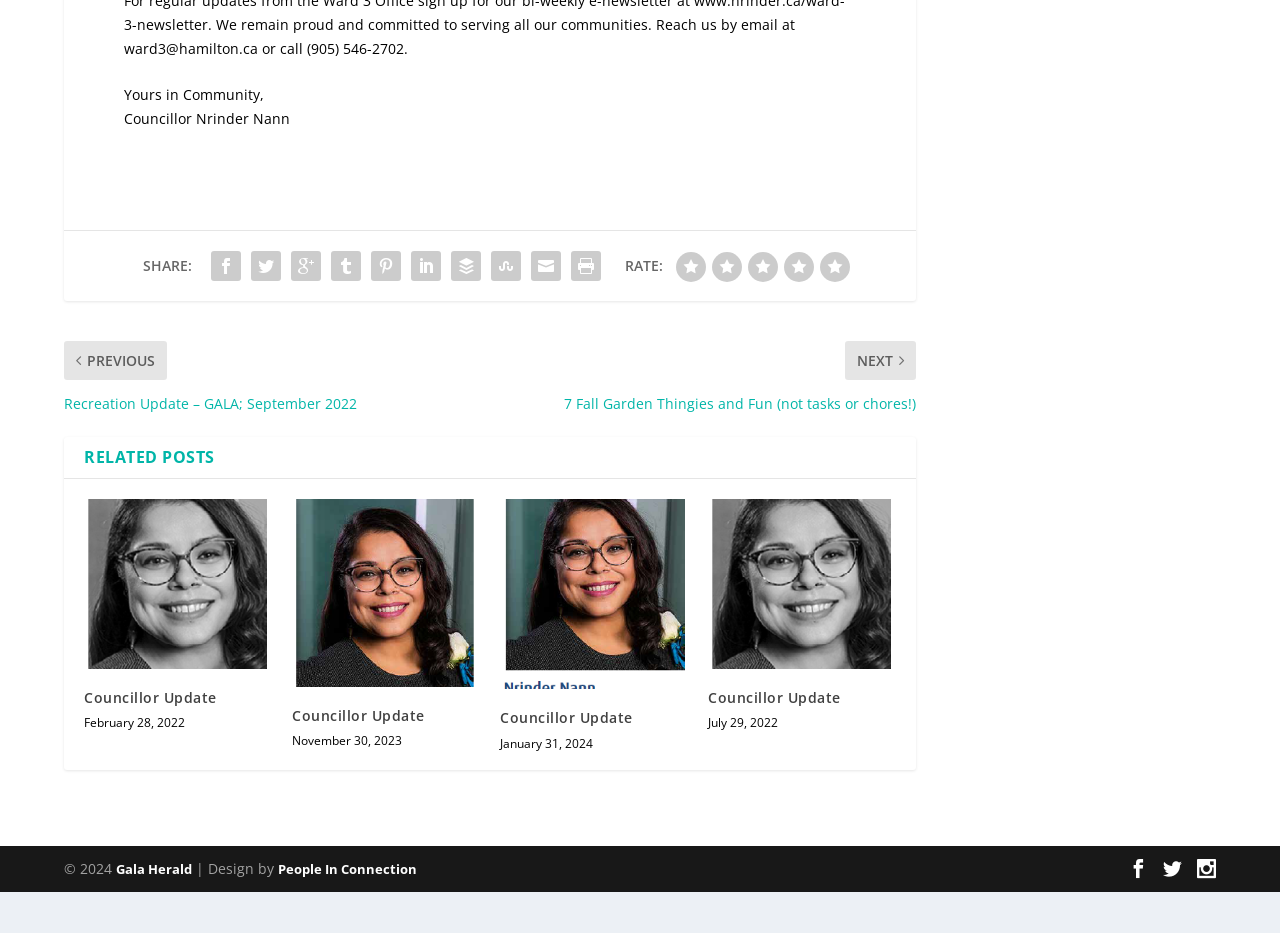Please determine the bounding box coordinates of the element to click on in order to accomplish the following task: "Read about Running Queries". Ensure the coordinates are four float numbers ranging from 0 to 1, i.e., [left, top, right, bottom].

None